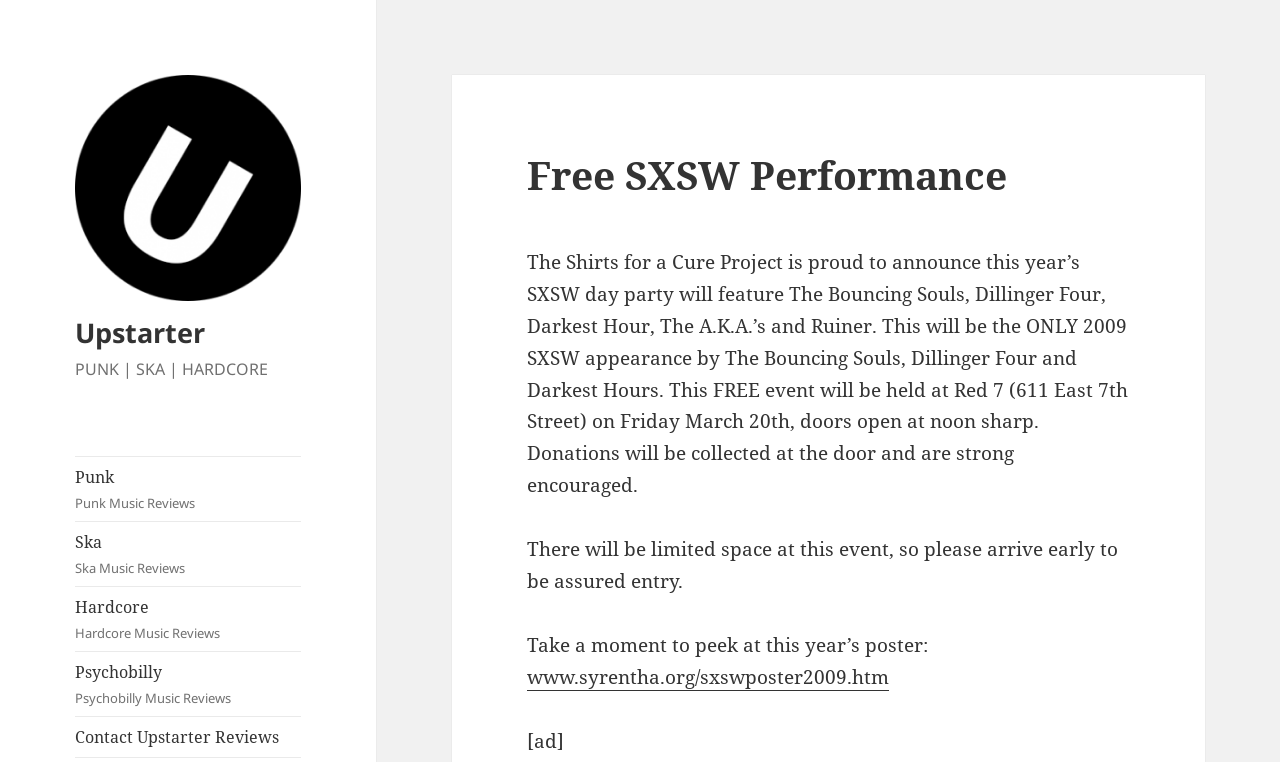Extract the heading text from the webpage.

Free SXSW Performance